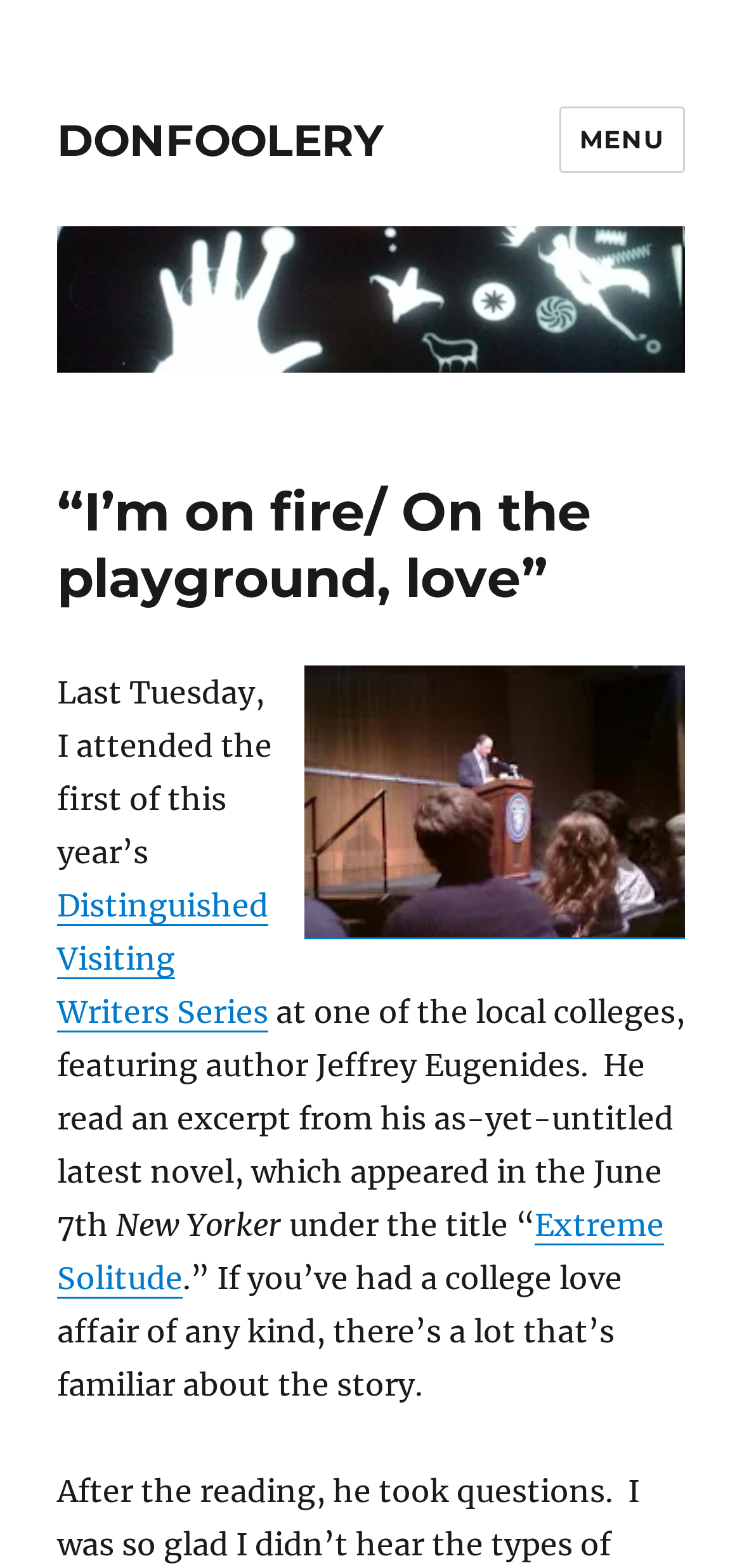What is the title of the latest novel excerpt read by the author?
Using the image as a reference, answer the question with a short word or phrase.

Extreme Solitude